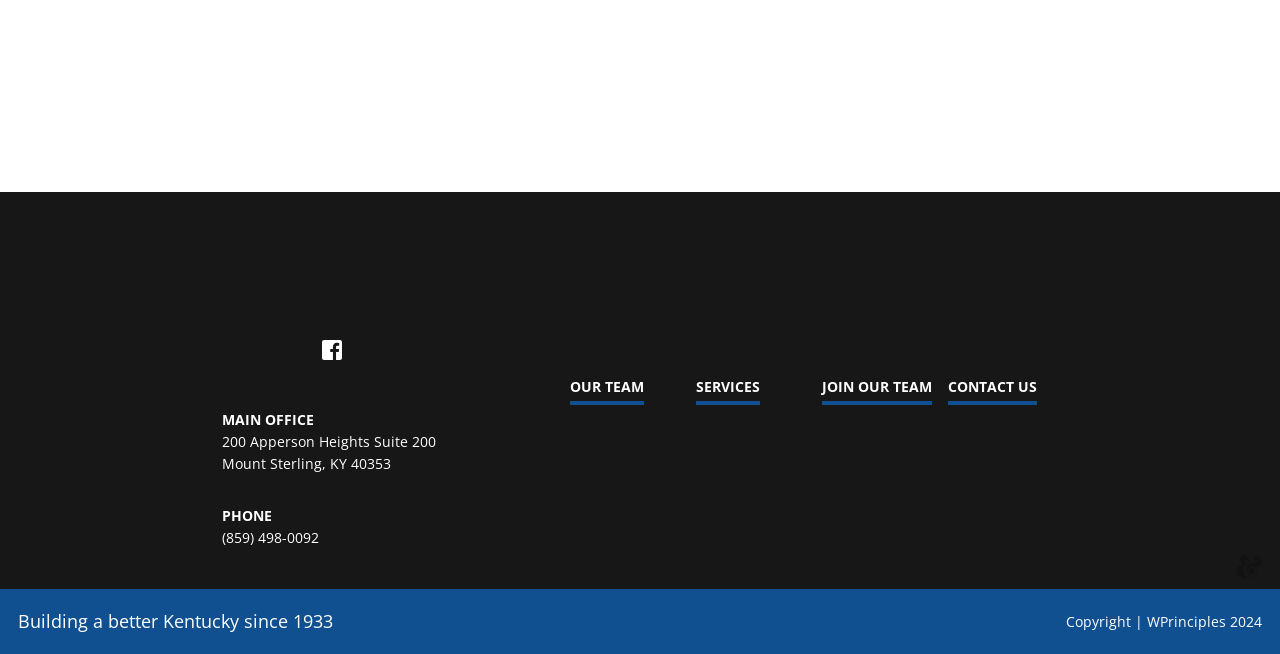Identify the bounding box coordinates for the UI element mentioned here: "Our Team". Provide the coordinates as four float values between 0 and 1, i.e., [left, top, right, bottom].

[0.445, 0.576, 0.503, 0.619]